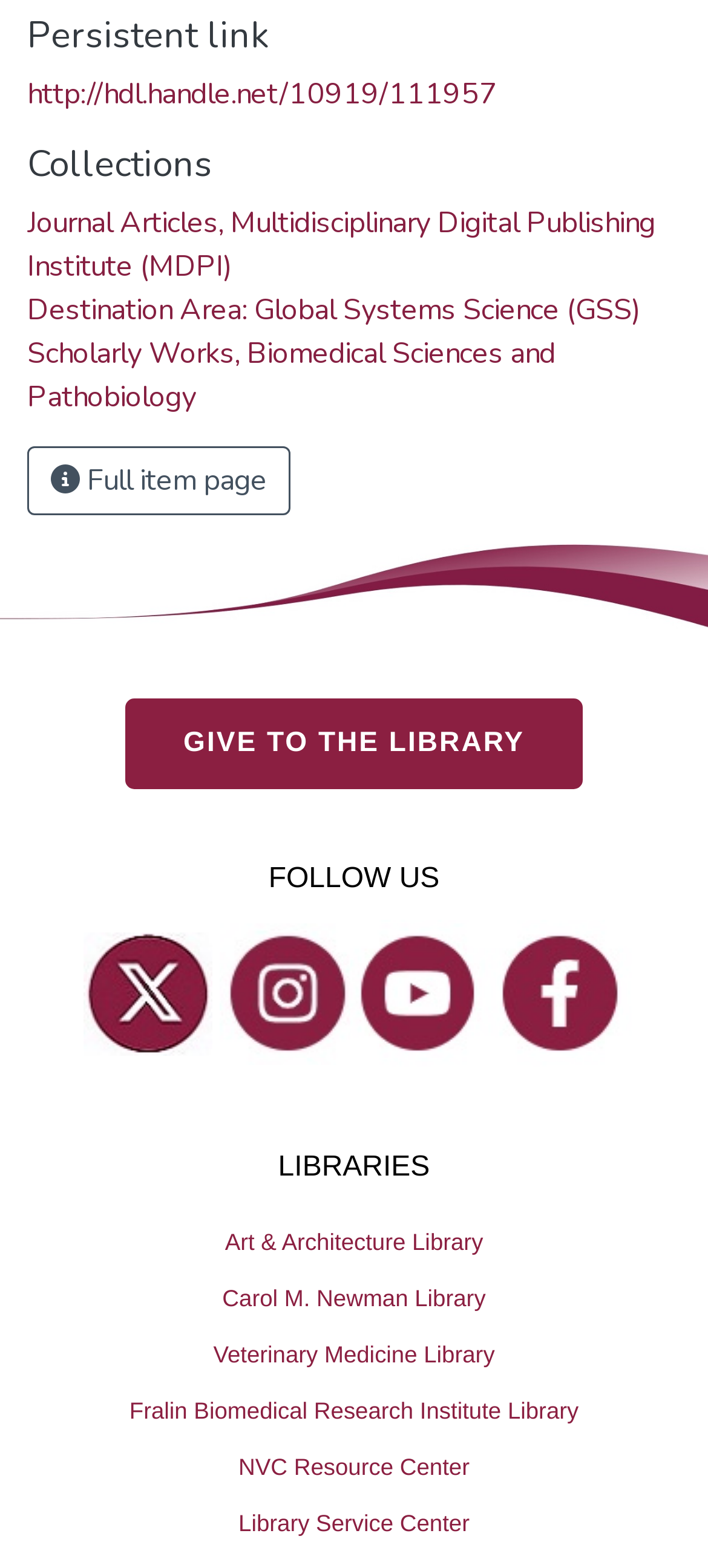Based on what you see in the screenshot, provide a thorough answer to this question: How many social media platforms are listed under 'FOLLOW US'?

I counted the number of social media platforms listed under the 'FOLLOW US' heading and found that there are four: Twitter, Instagram, YouTube, and Facebook.